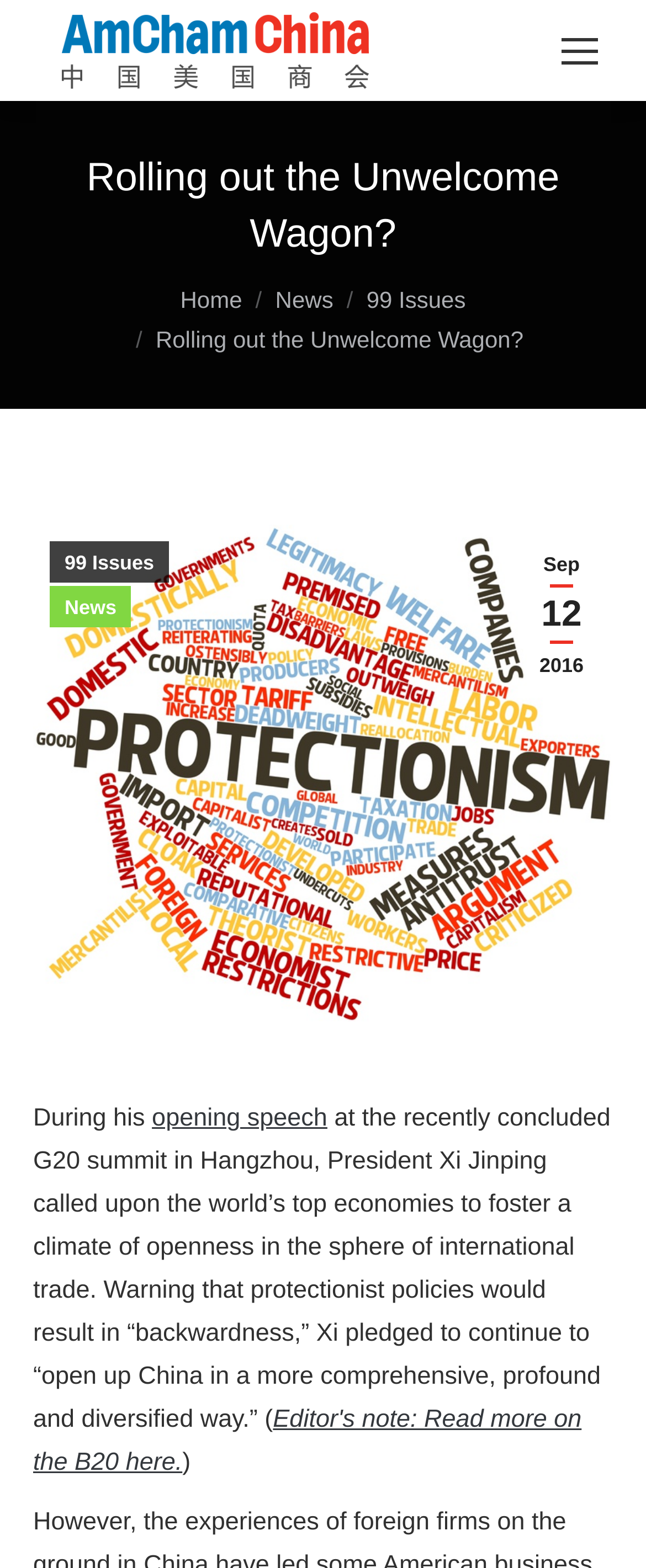Answer the following query with a single word or phrase:
How many links are there in the navigation menu?

3